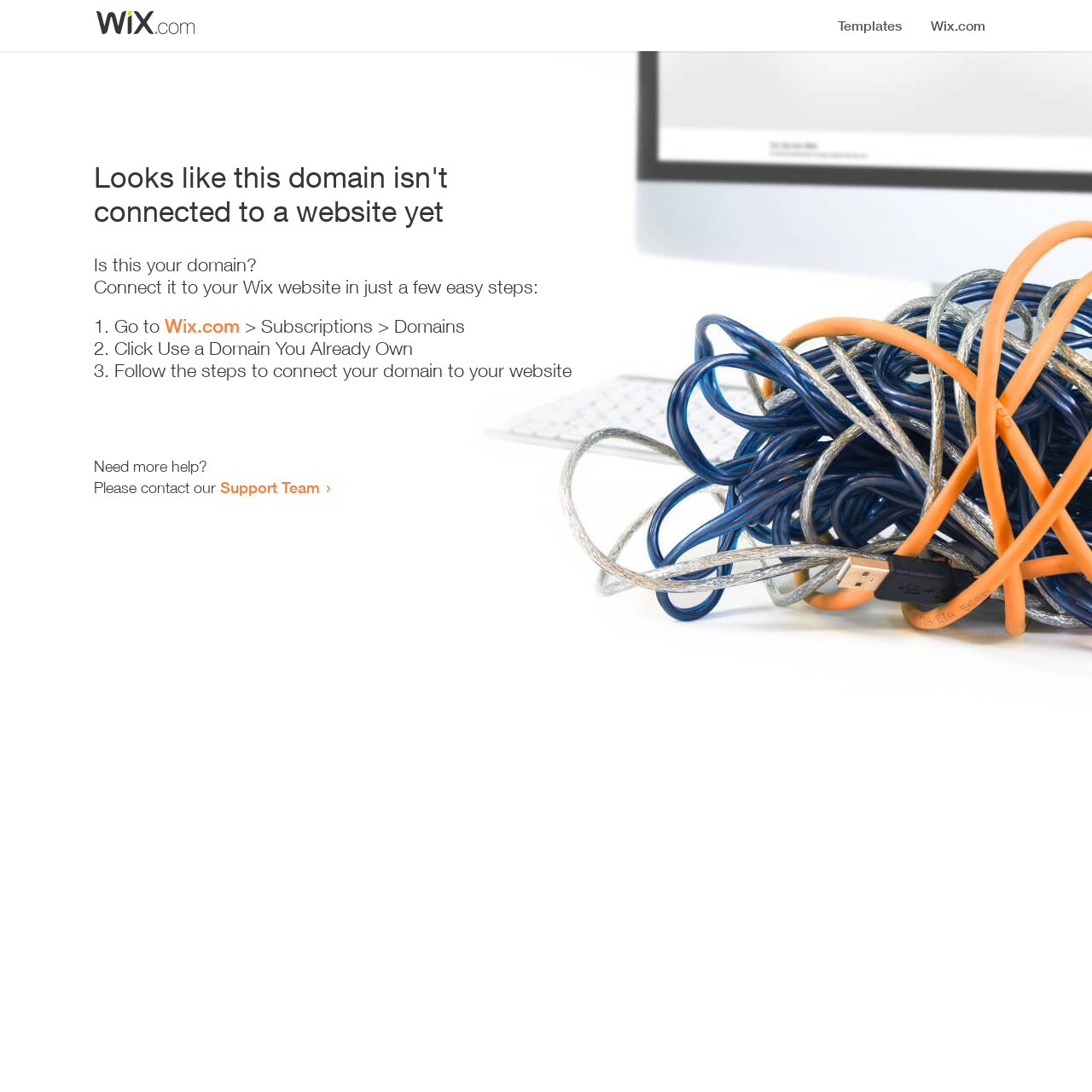What is the purpose of the webpage?
Please answer using one word or phrase, based on the screenshot.

Connect domain to website